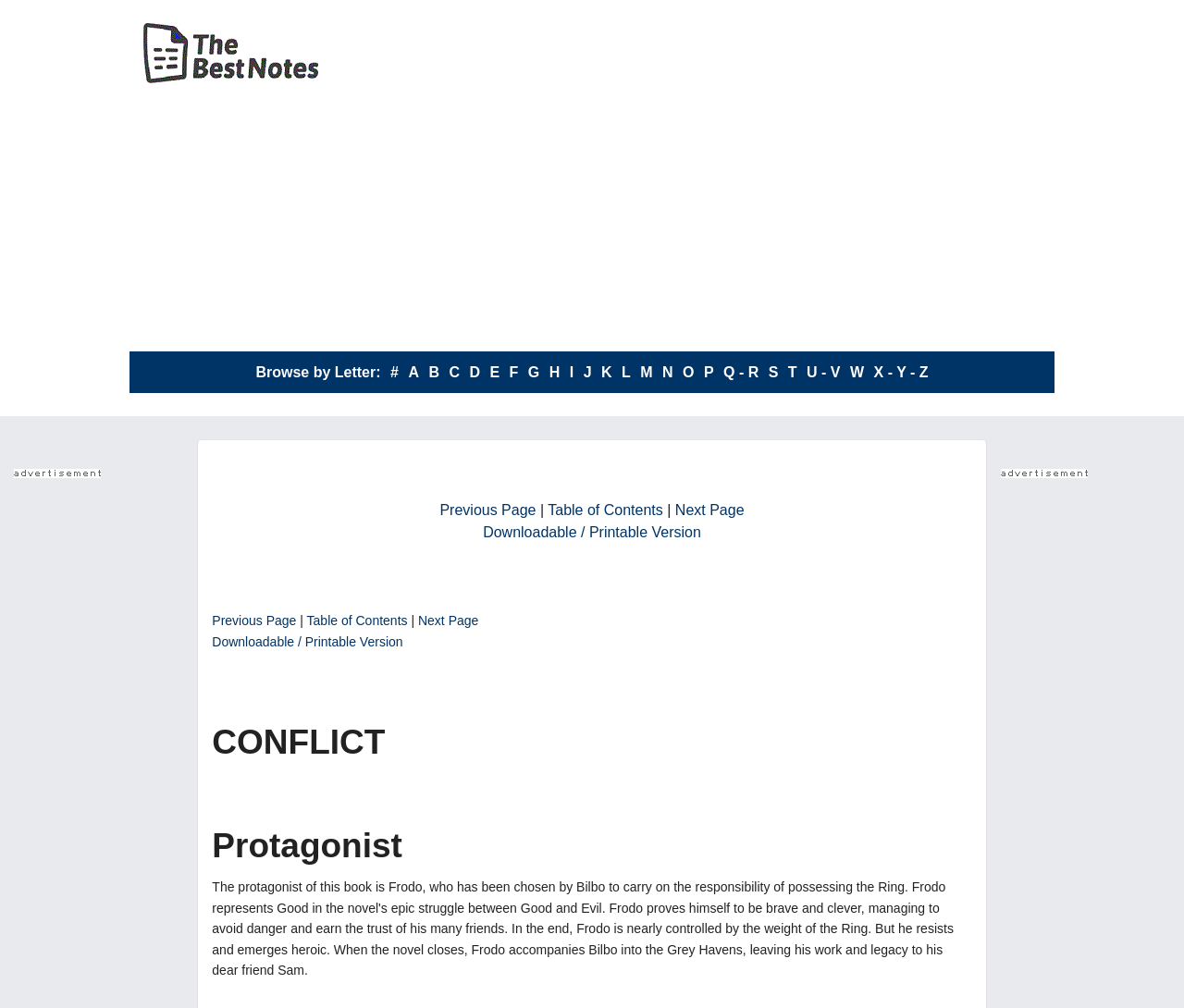What is the text above the links to browse by letter?
Give a single word or phrase as your answer by examining the image.

Browse by Letter: